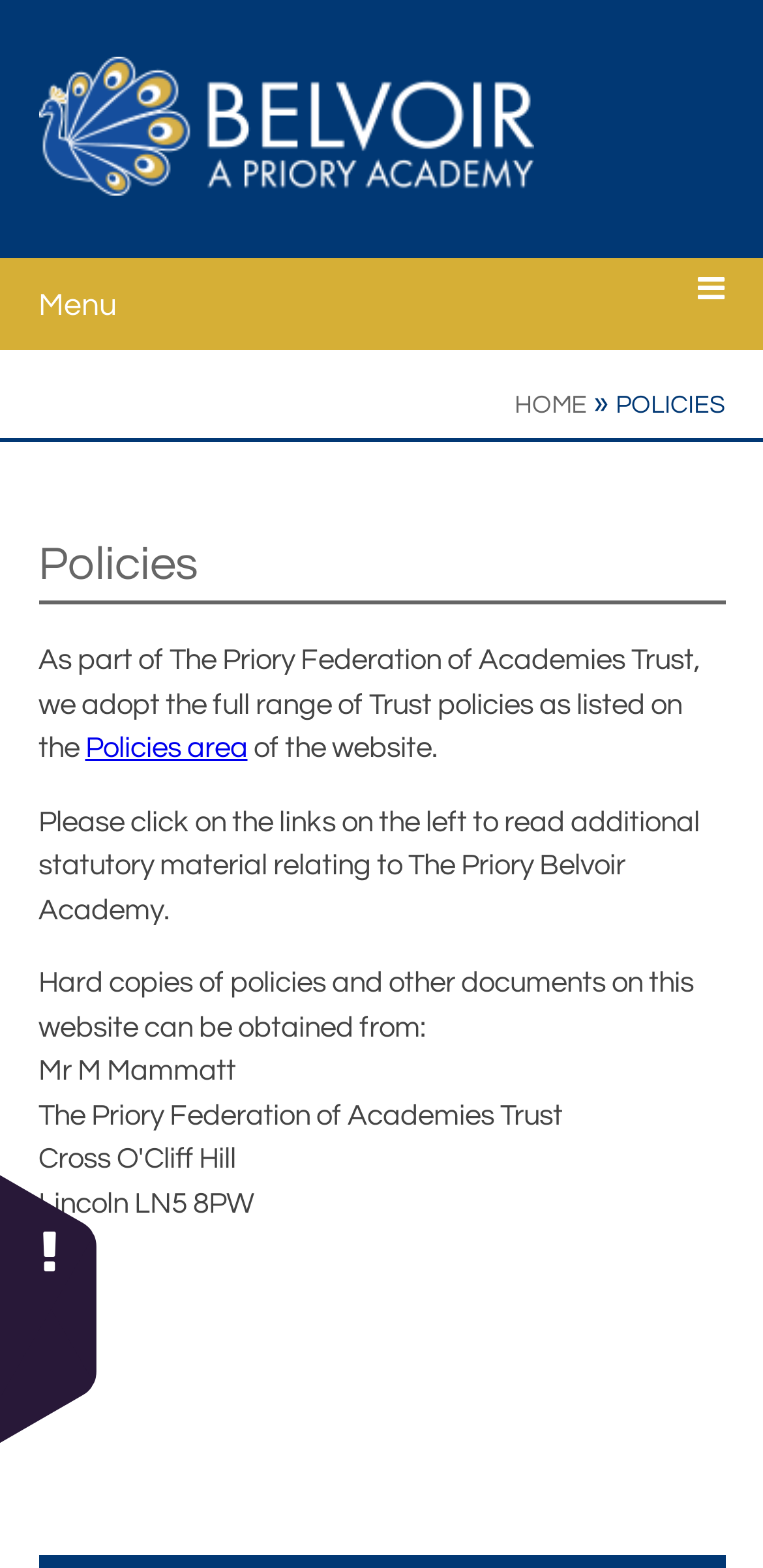Please find the bounding box coordinates of the element's region to be clicked to carry out this instruction: "Click the 'Skip to content' link".

[0.0, 0.0, 0.297, 0.02]